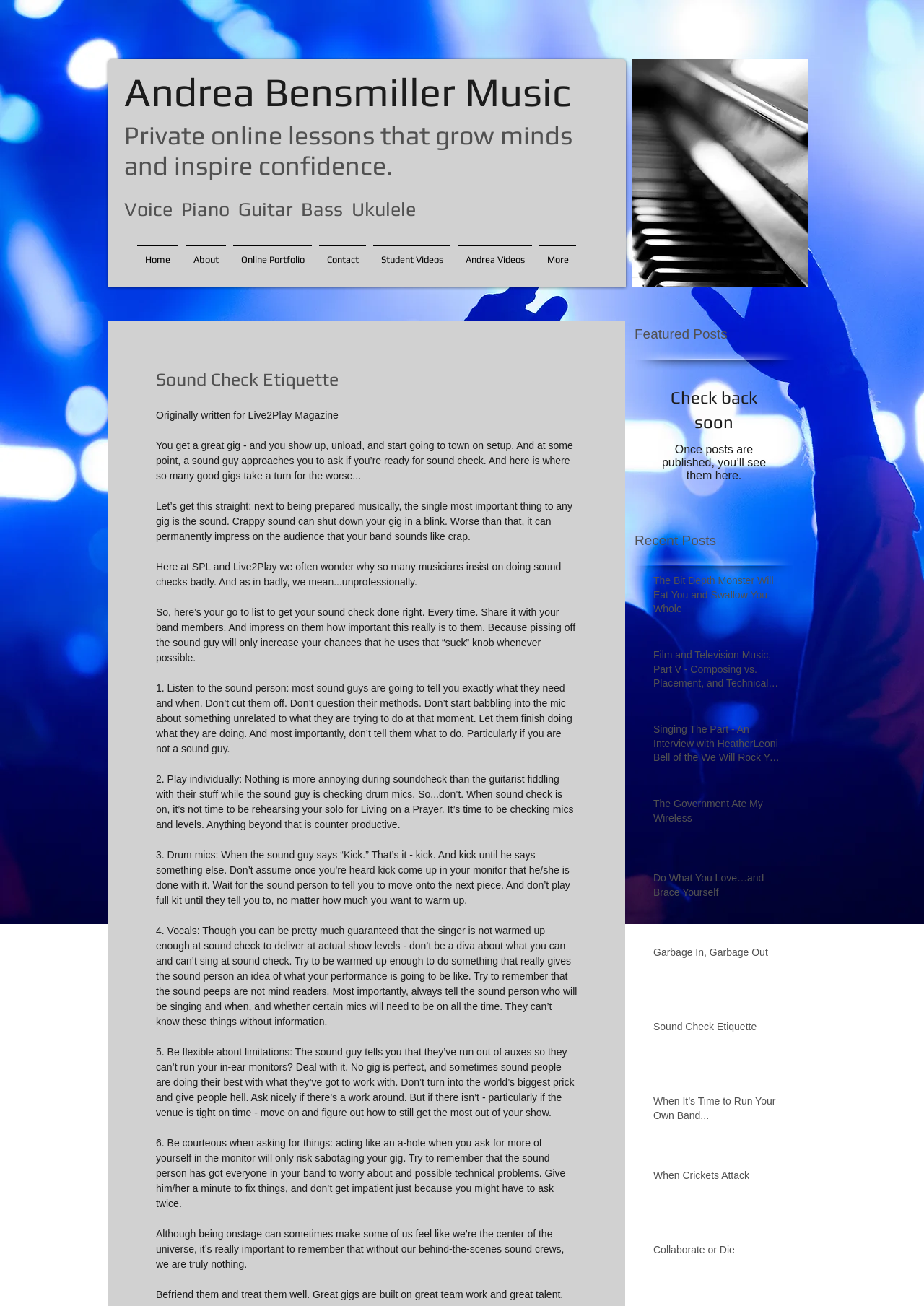Provide the bounding box coordinates in the format (top-left x, top-left y, bottom-right x, bottom-right y). All values are floating point numbers between 0 and 1. Determine the bounding box coordinate of the UI element described as: Collaborate or Die

[0.707, 0.952, 0.849, 0.967]